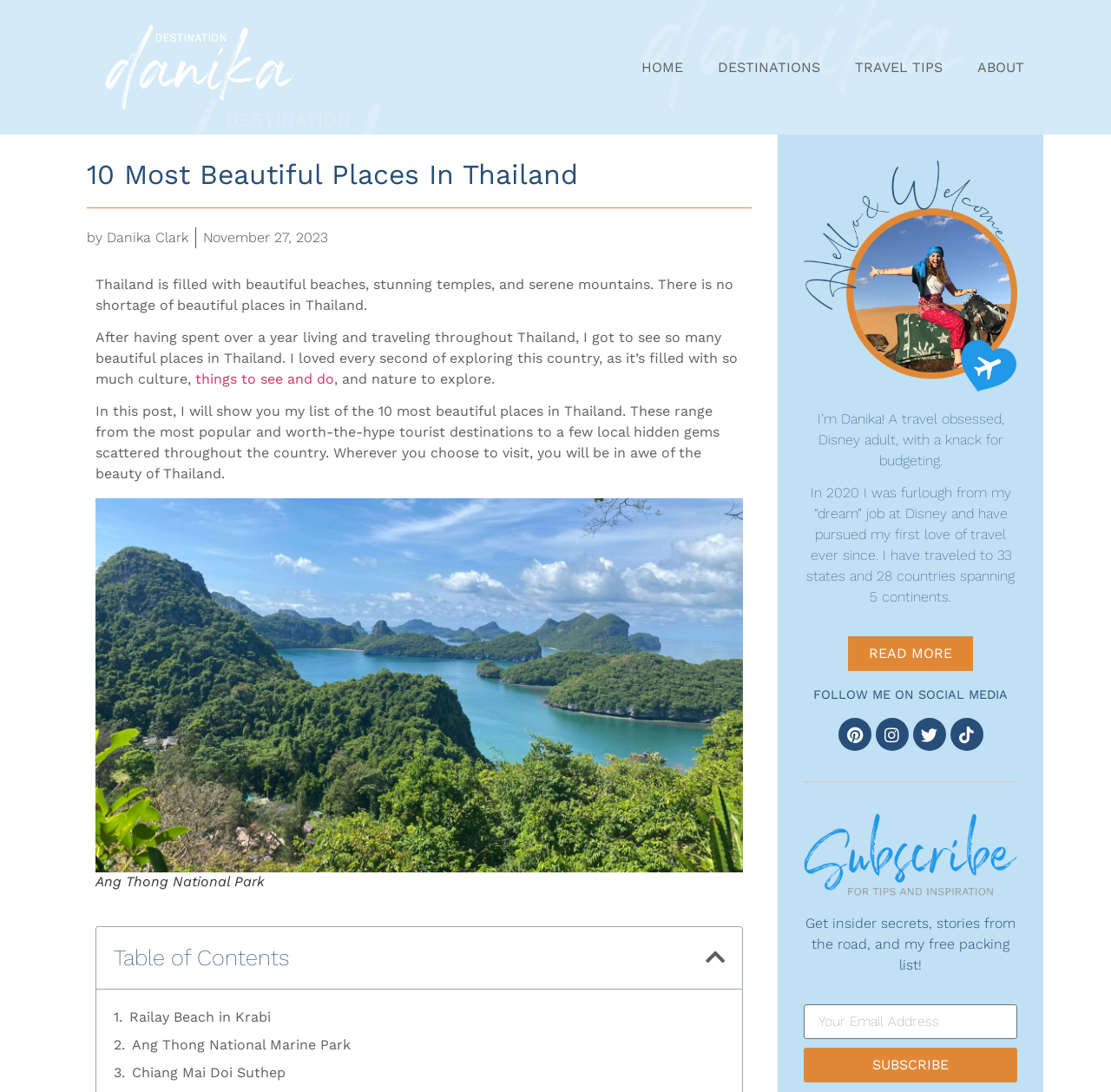Using the provided element description, identify the bounding box coordinates as (top-left x, top-left y, bottom-right x, bottom-right y). Ensure all values are between 0 and 1. Description: Tiktok

[0.855, 0.658, 0.885, 0.688]